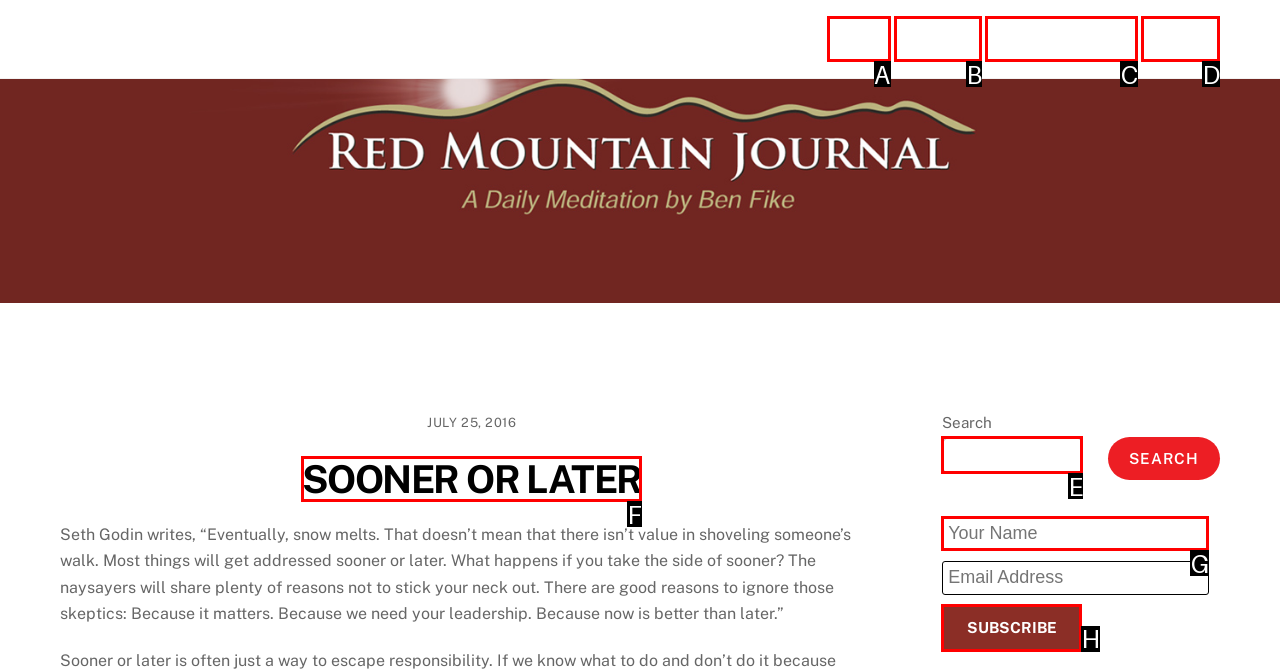Identify the letter of the UI element you need to select to accomplish the task: contact us.
Respond with the option's letter from the given choices directly.

D